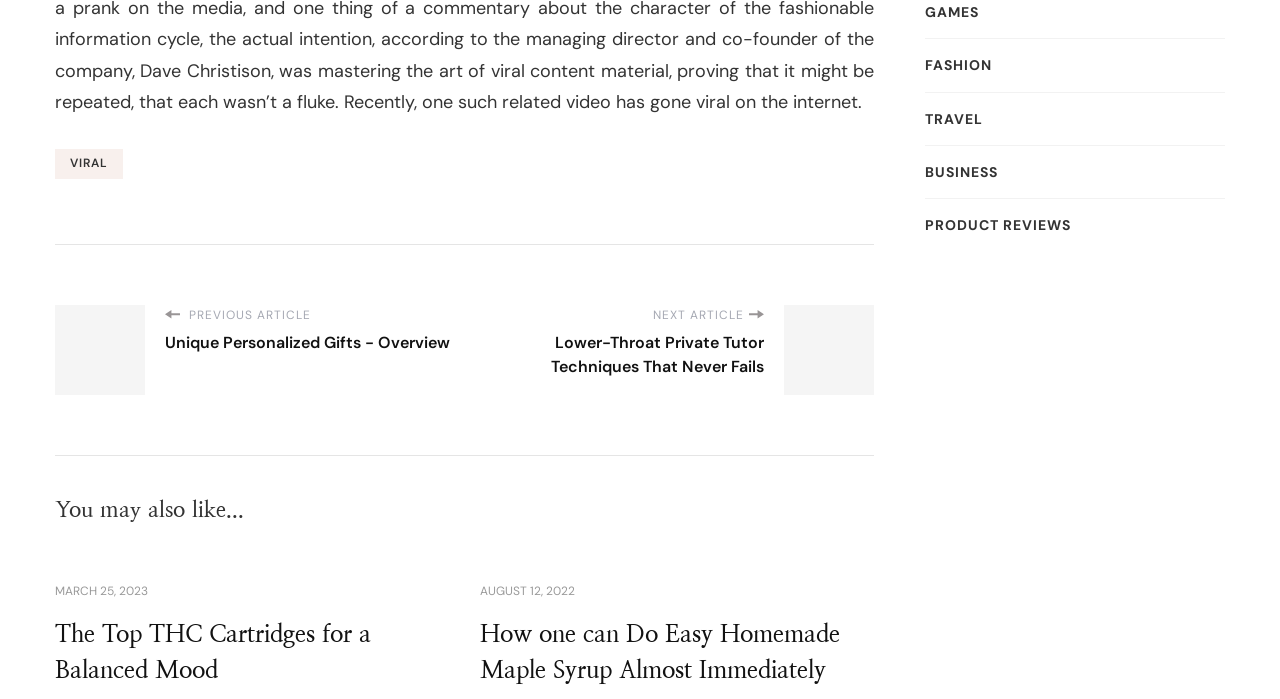Bounding box coordinates should be provided in the format (top-left x, top-left y, bottom-right x, bottom-right y) with all values between 0 and 1. Identify the bounding box for this UI element: BUSINESS

[0.723, 0.23, 0.78, 0.262]